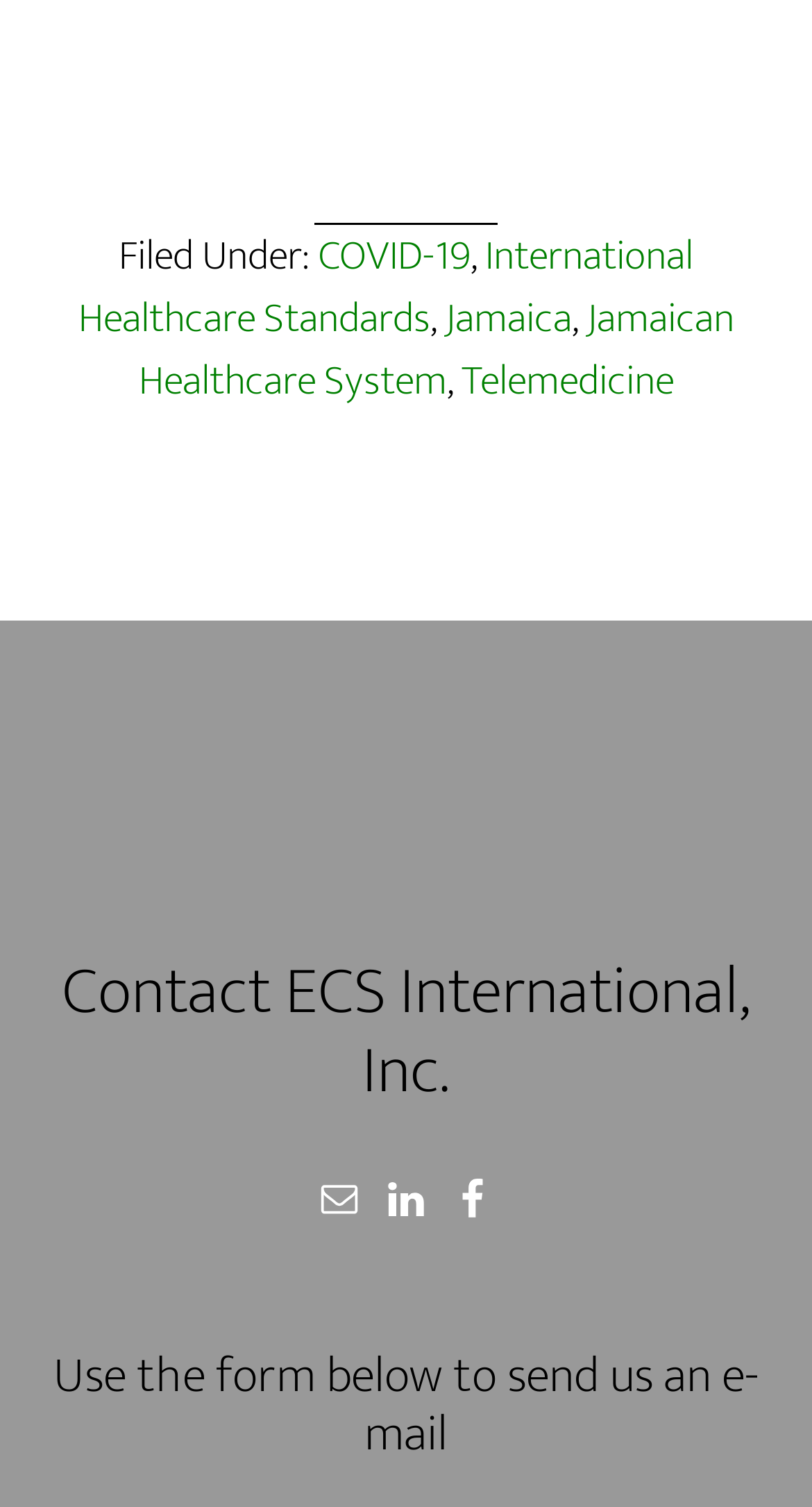Please answer the following question using a single word or phrase: 
What categories are the articles filed under?

COVID-19, International Healthcare Standards, Jamaica, Jamaican Healthcare System, Telemedicine